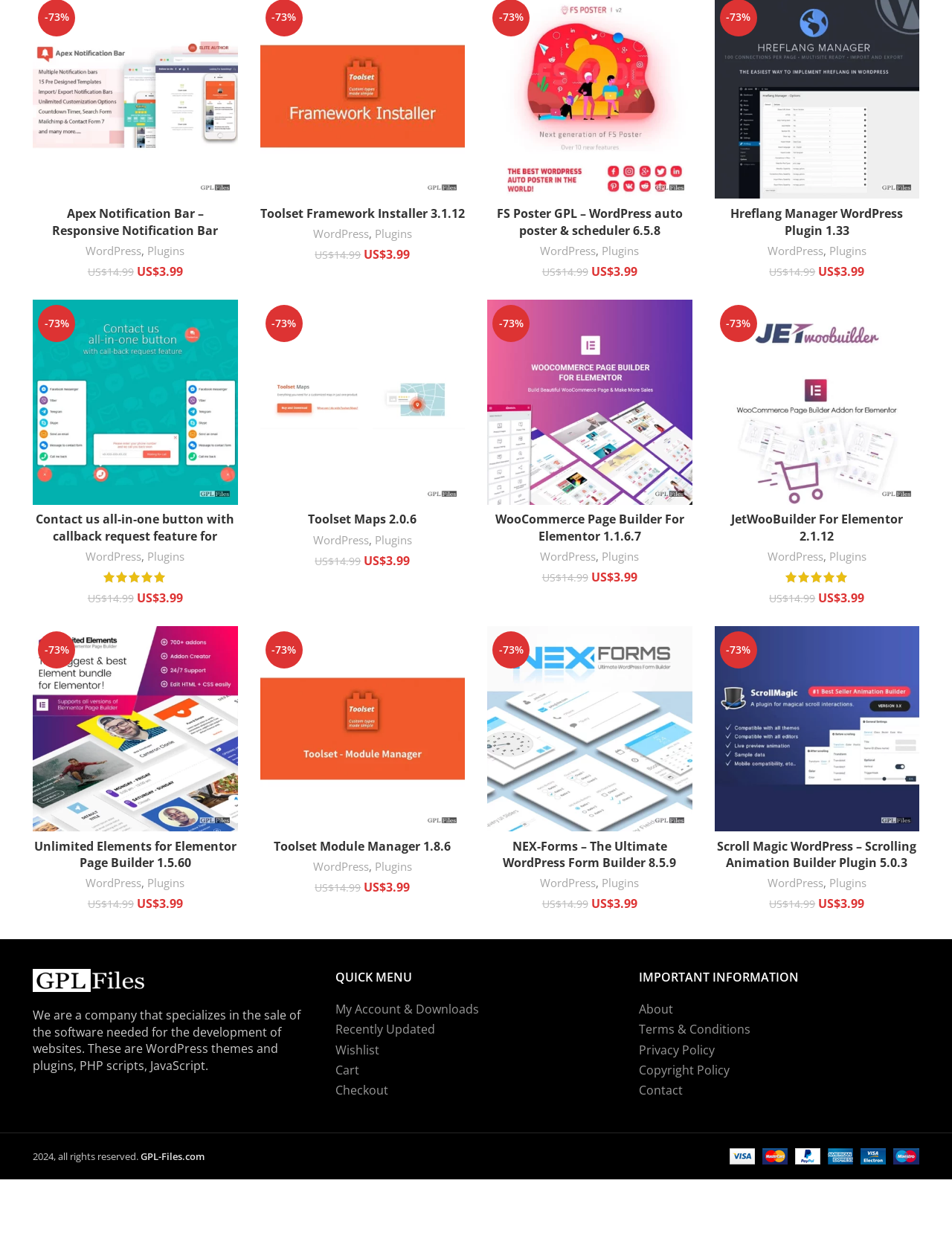Identify the bounding box of the UI component described as: "Add to cart".

[0.512, 0.16, 0.727, 0.182]